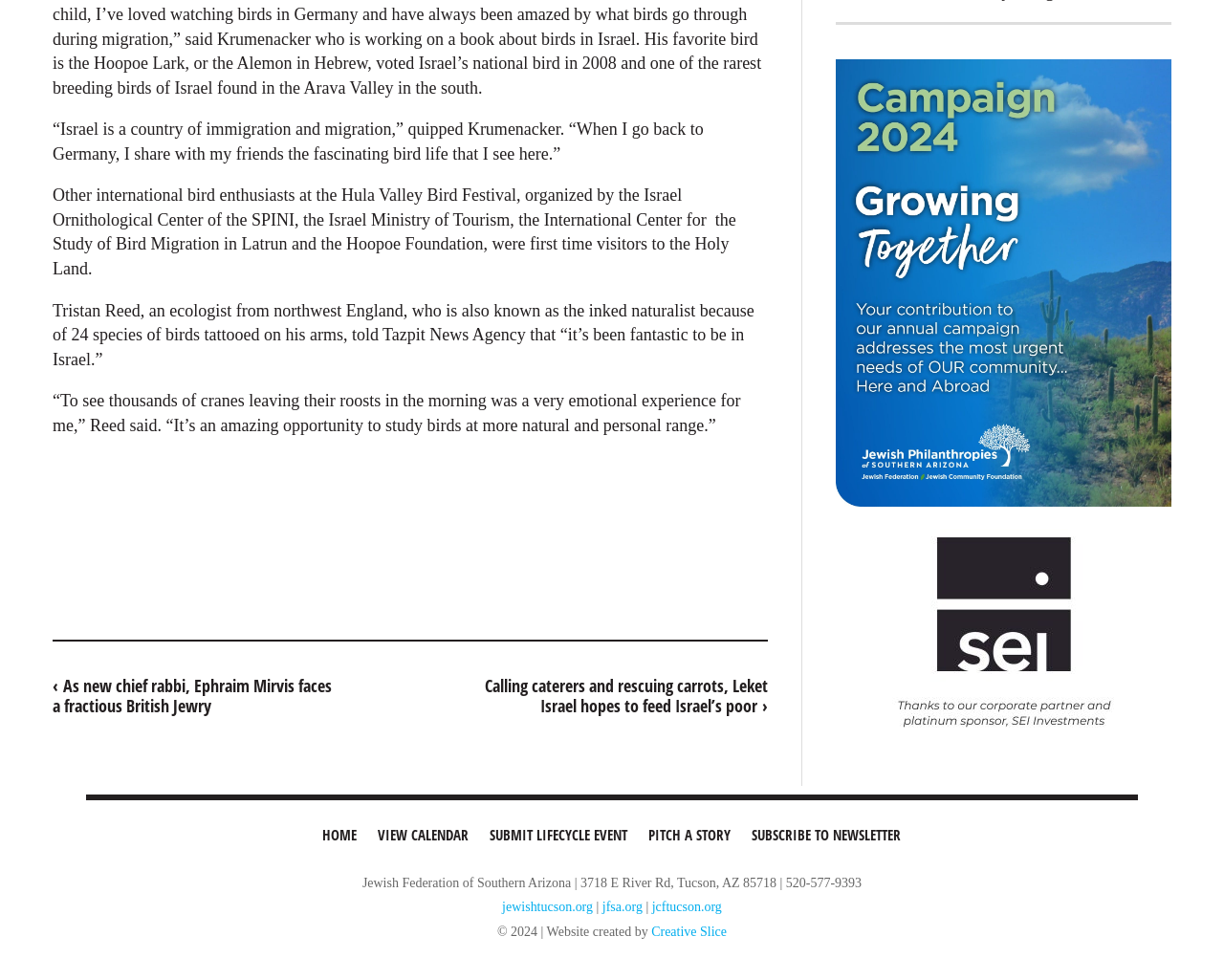Please determine the bounding box coordinates for the UI element described here. Use the format (top-left x, top-left y, bottom-right x, bottom-right y) with values bounded between 0 and 1: patatrak05@tiscali.it

None